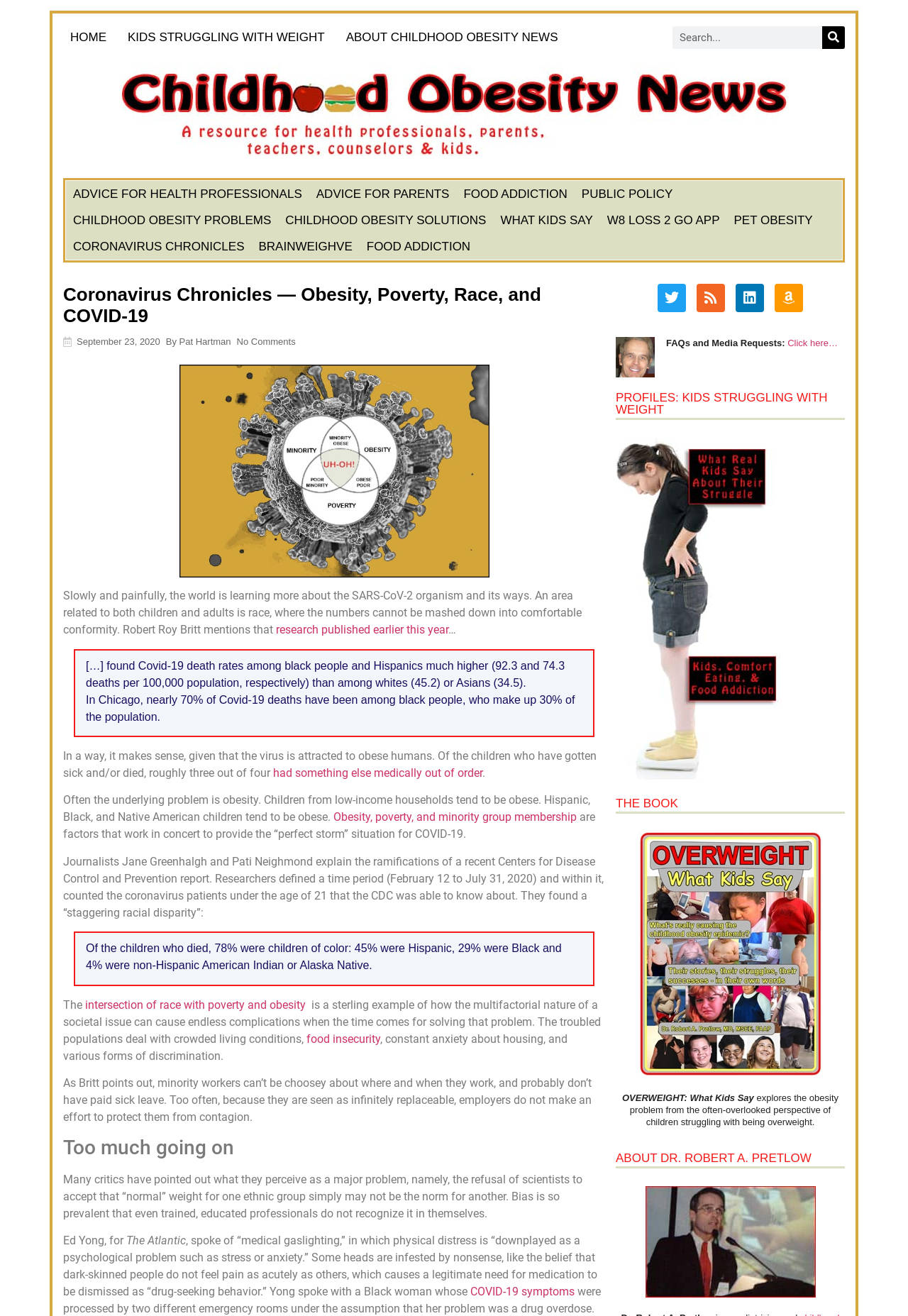Determine the main headline of the webpage and provide its text.

Coronavirus Chronicles — Obesity, Poverty, Race, and COVID-19